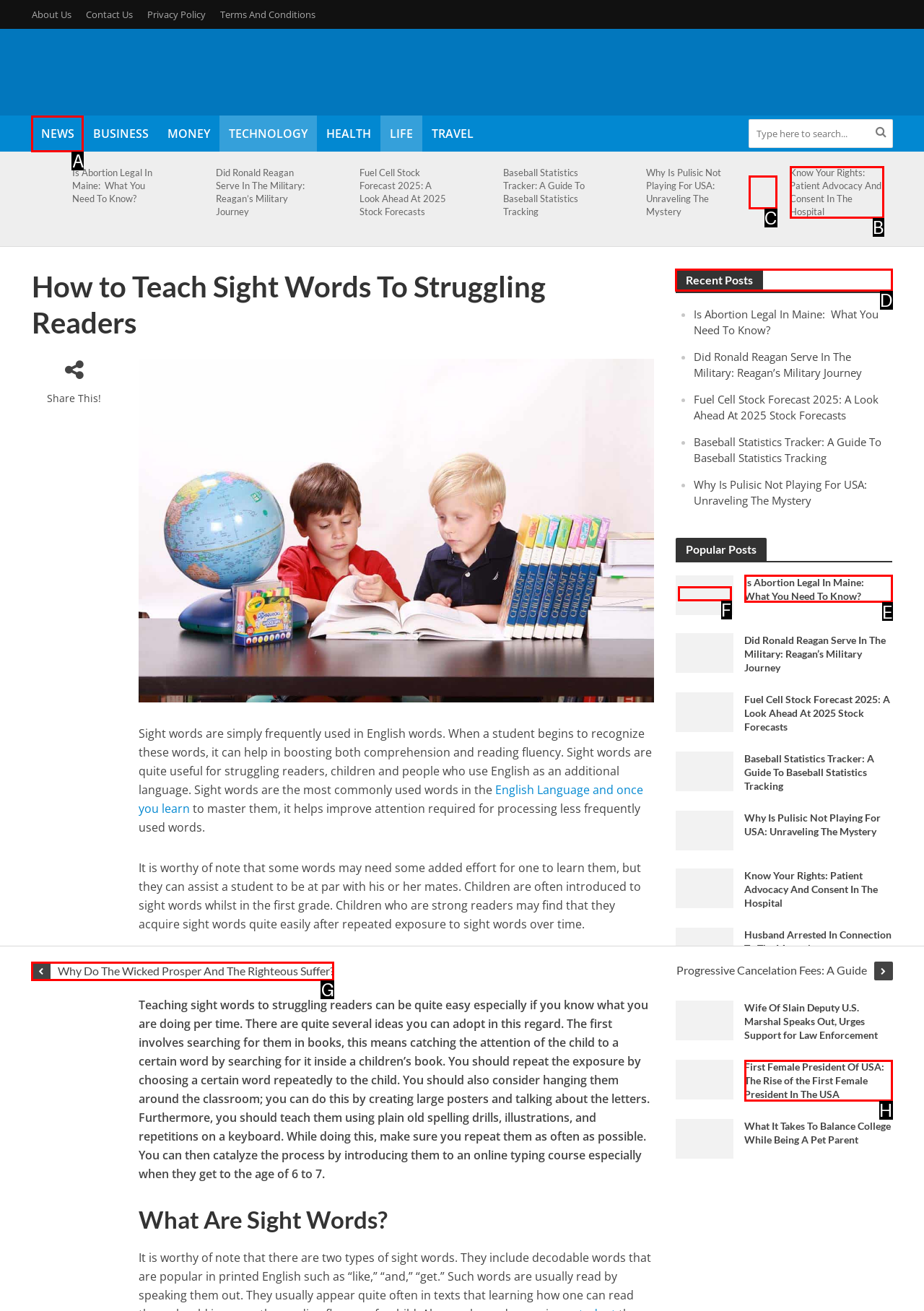Choose the HTML element that needs to be clicked for the given task: Click to view image Respond by giving the letter of the chosen option.

None